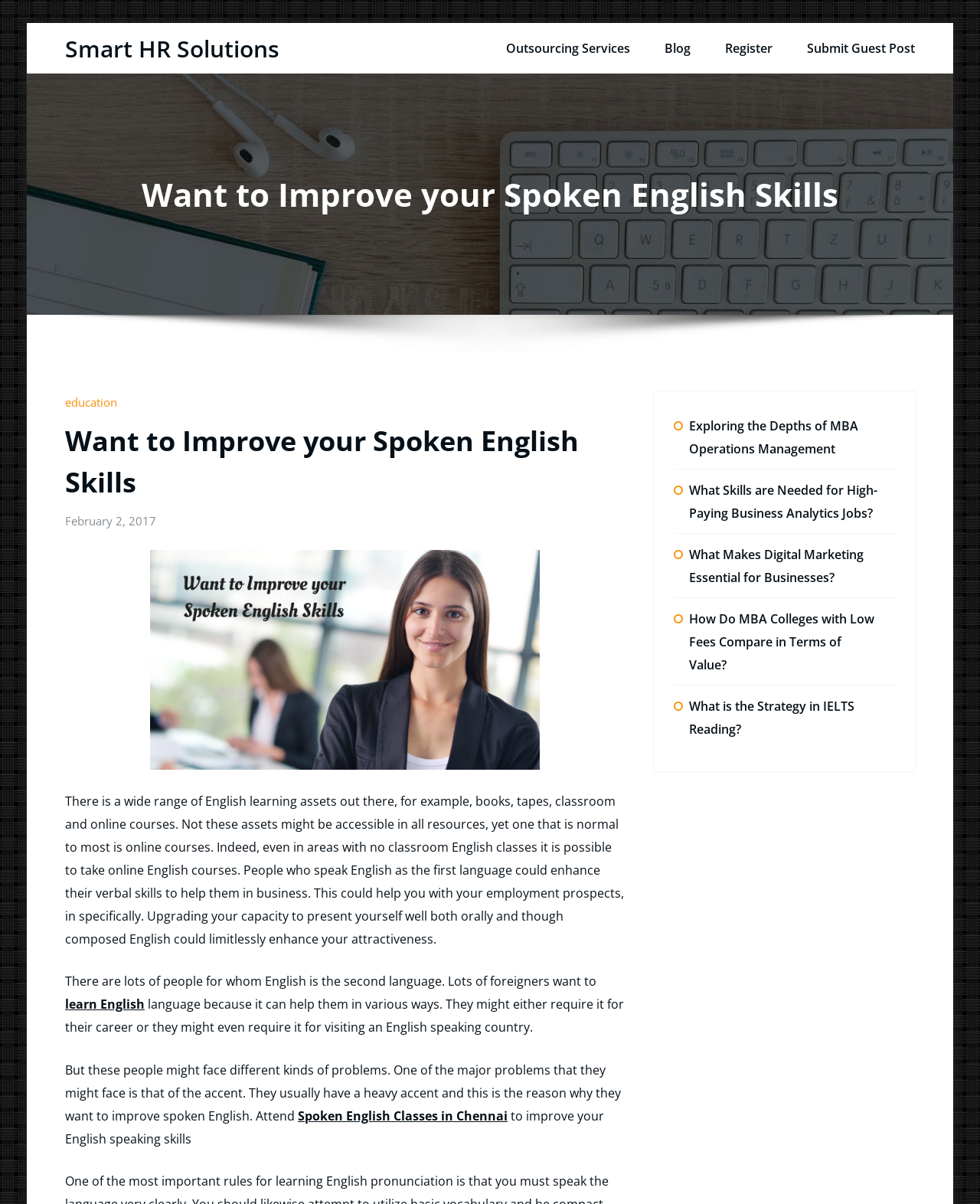Could you indicate the bounding box coordinates of the region to click in order to complete this instruction: "Read 'Want to Improve your Spoken English Skills'".

[0.066, 0.141, 0.934, 0.181]